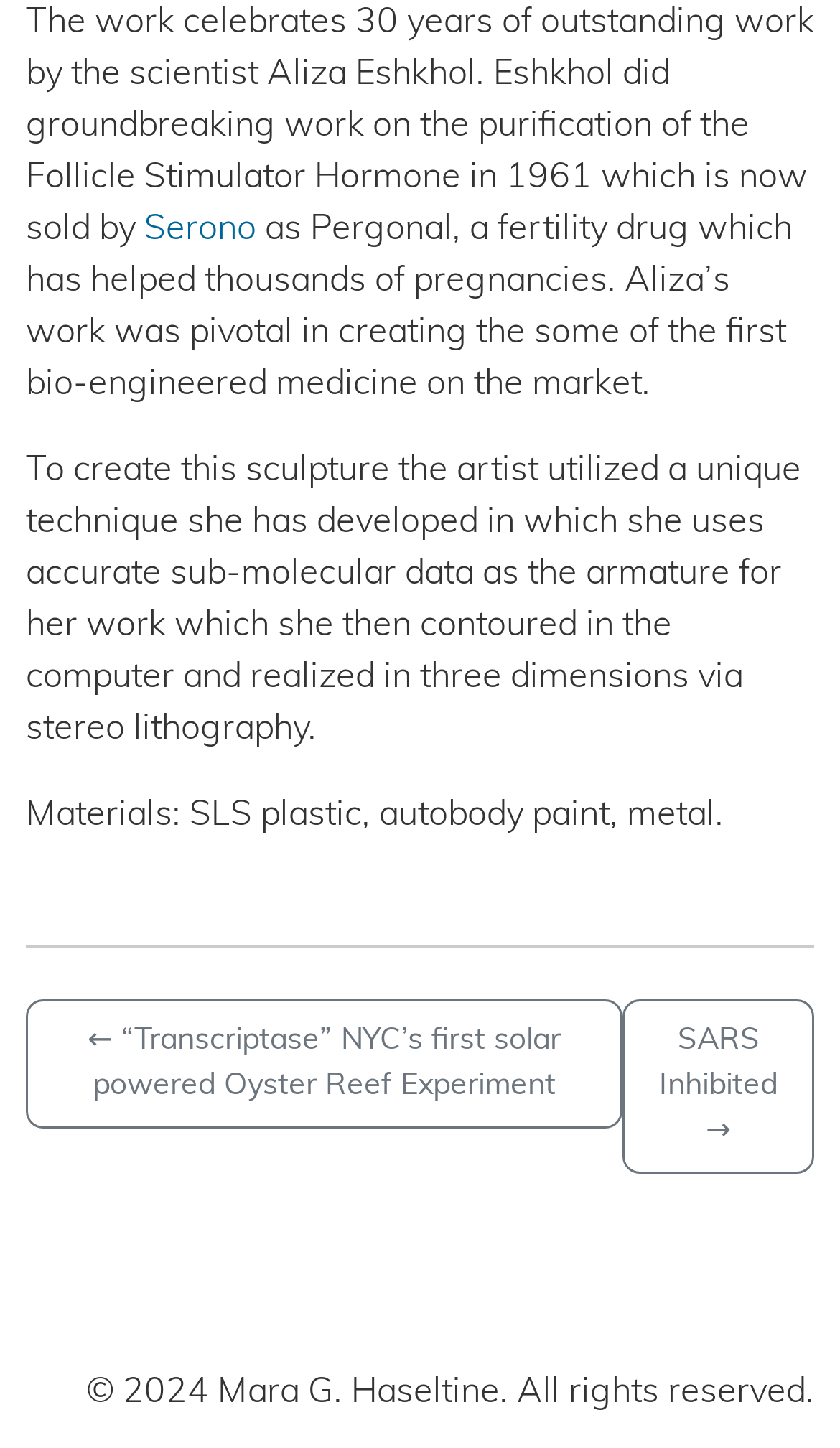Given the description of a UI element: "View All Colleges", identify the bounding box coordinates of the matching element in the webpage screenshot.

None